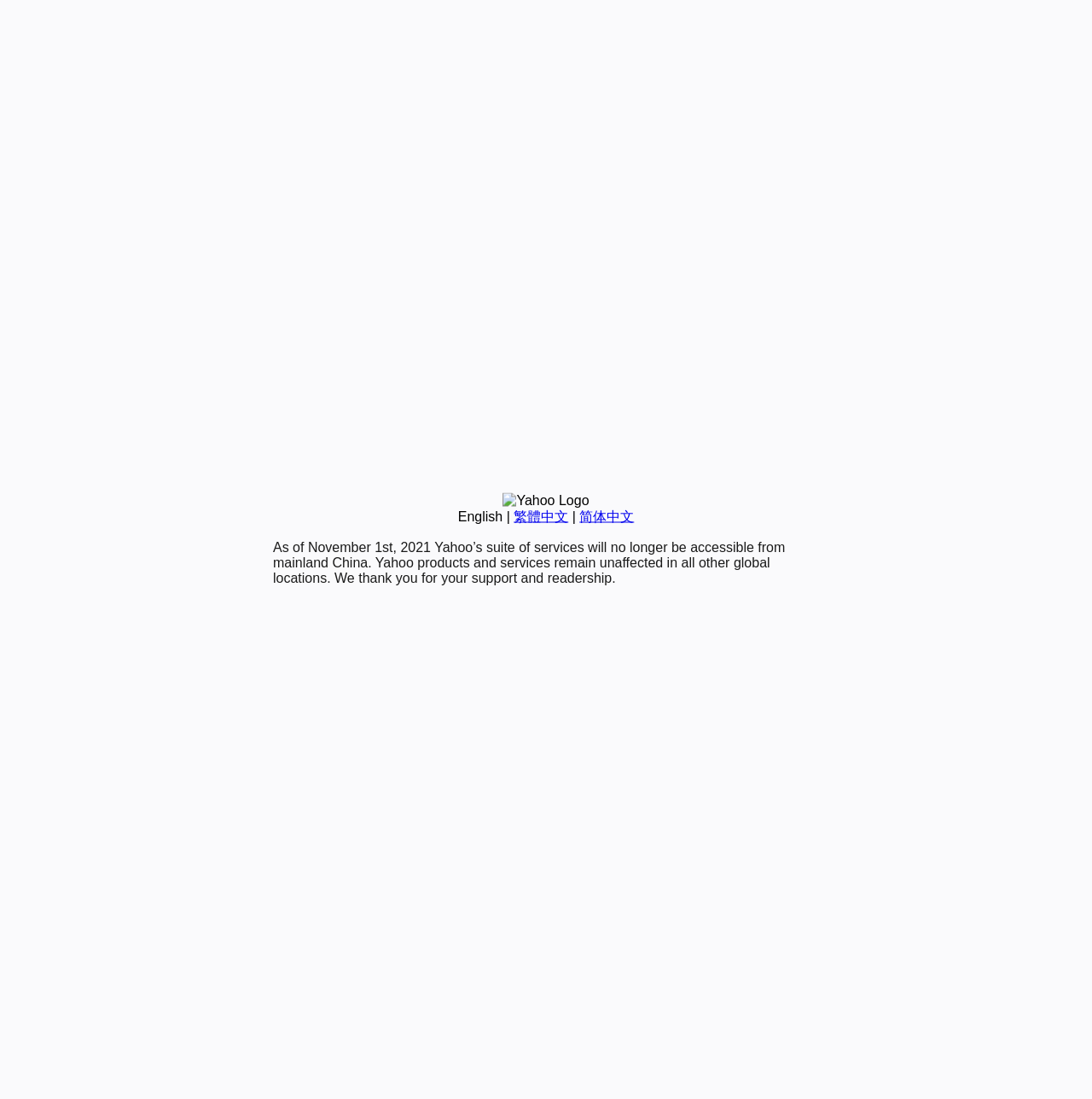Find the bounding box coordinates for the HTML element described in this sentence: "English". Provide the coordinates as four float numbers between 0 and 1, in the format [left, top, right, bottom].

[0.419, 0.463, 0.46, 0.476]